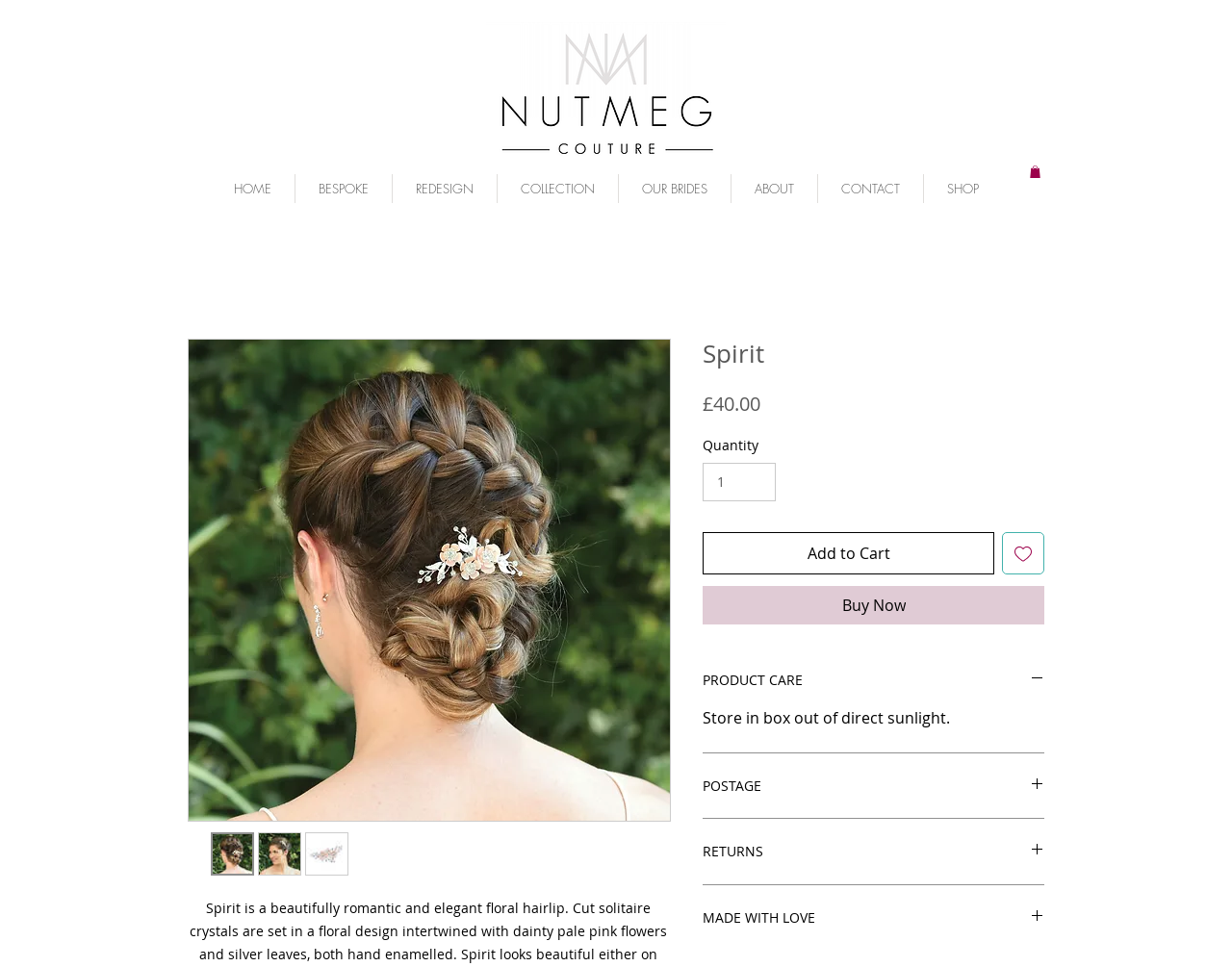Construct a comprehensive caption that outlines the webpage's structure and content.

This webpage is about a product called "Spirit", a beautifully romantic and elegant floral hairlip. At the top of the page, there is a navigation menu with links to "HOME", "BESPOKE", "REDESIGN", "COLLECTION", "OUR BRIDES", "ABOUT", "CONTACT", and "SHOP". Below the navigation menu, there is a large image of the "Spirit" hairlip, which takes up most of the page.

To the right of the image, there is a section with product information, including the product name "Spirit" in a heading, the price "£40.00", and a quantity selector. Below this section, there are three buttons: "Add to Cart", "Add to Wishlist", and "Buy Now".

Further down the page, there are three expandable sections: "PRODUCT CARE", "POSTAGE", and "RETURNS", each with a heading and an image. The "PRODUCT CARE" section is expanded by default, showing a paragraph of text about storing the product in a box out of direct sunlight.

At the very bottom of the page, there is another section with a heading "MADE WITH LOVE" and an image.